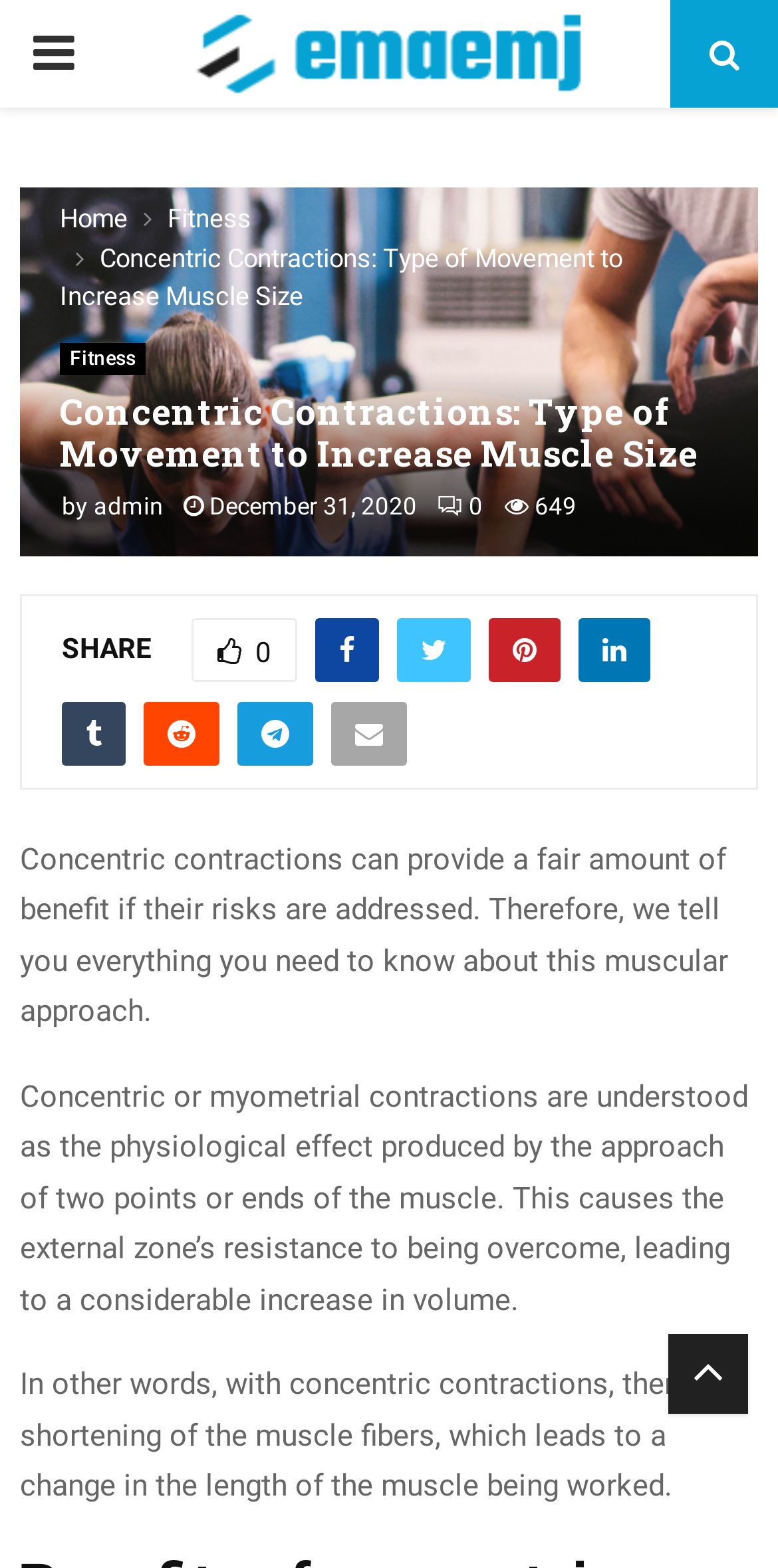Examine the image and give a thorough answer to the following question:
What is the effect of concentric contractions on muscle fibers?

According to the webpage's content, concentric contractions cause a shortening of the muscle fibers, which leads to a change in the length of the muscle being worked.